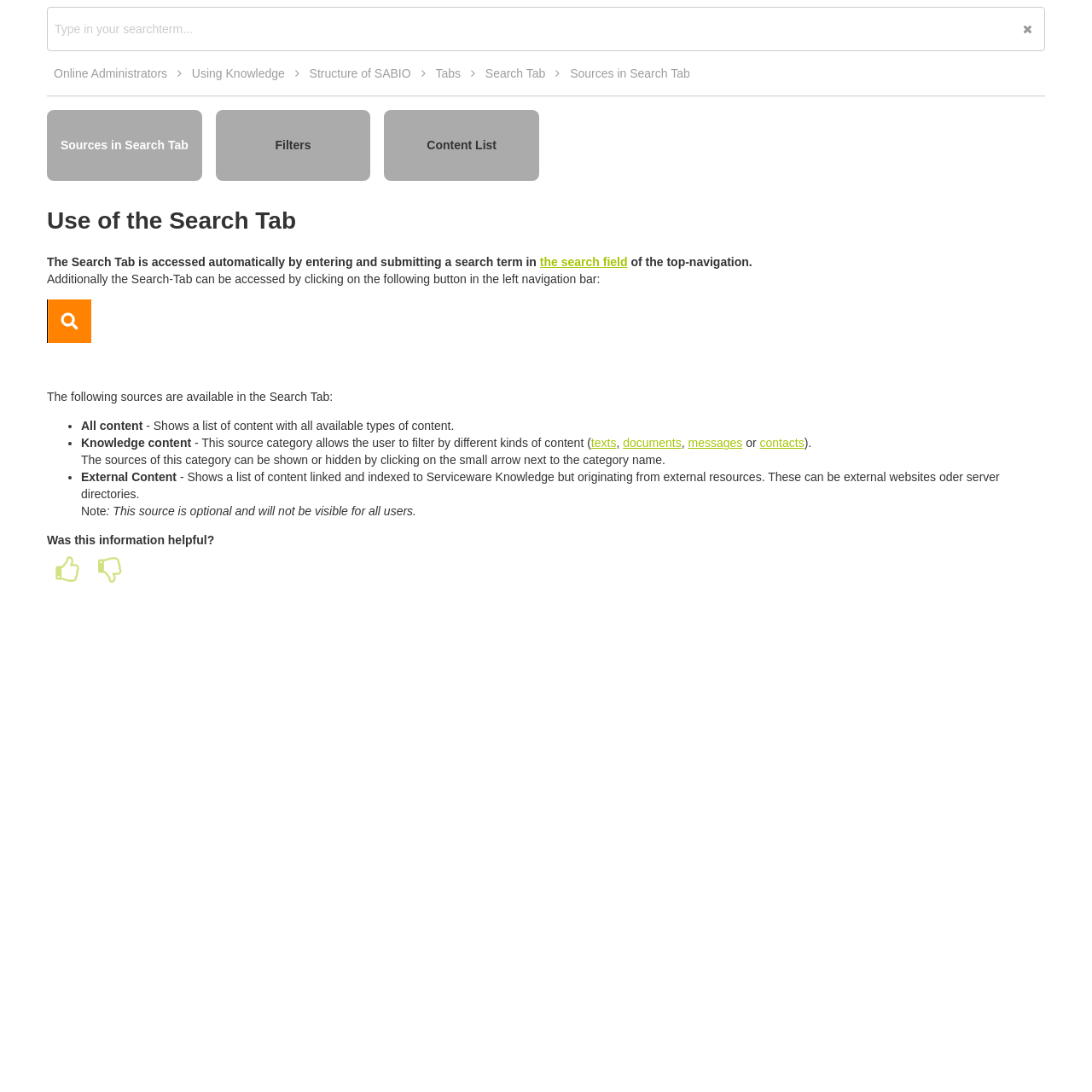Please find the bounding box coordinates of the element that you should click to achieve the following instruction: "Search for a term". The coordinates should be presented as four float numbers between 0 and 1: [left, top, right, bottom].

[0.043, 0.006, 0.957, 0.047]